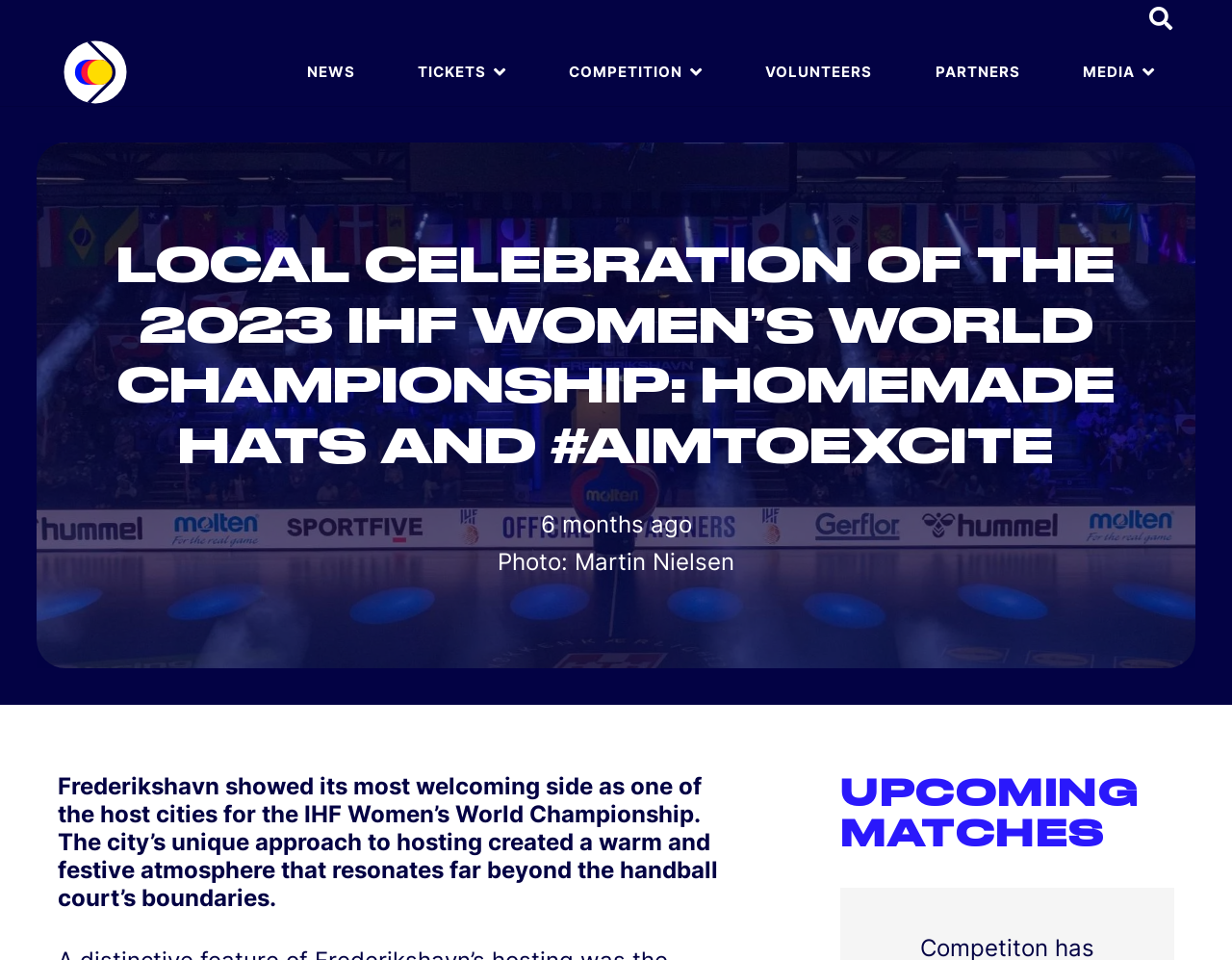Identify the bounding box coordinates for the UI element described as follows: "Competition". Ensure the coordinates are four float numbers between 0 and 1, formatted as [left, top, right, bottom].

[0.446, 0.04, 0.586, 0.11]